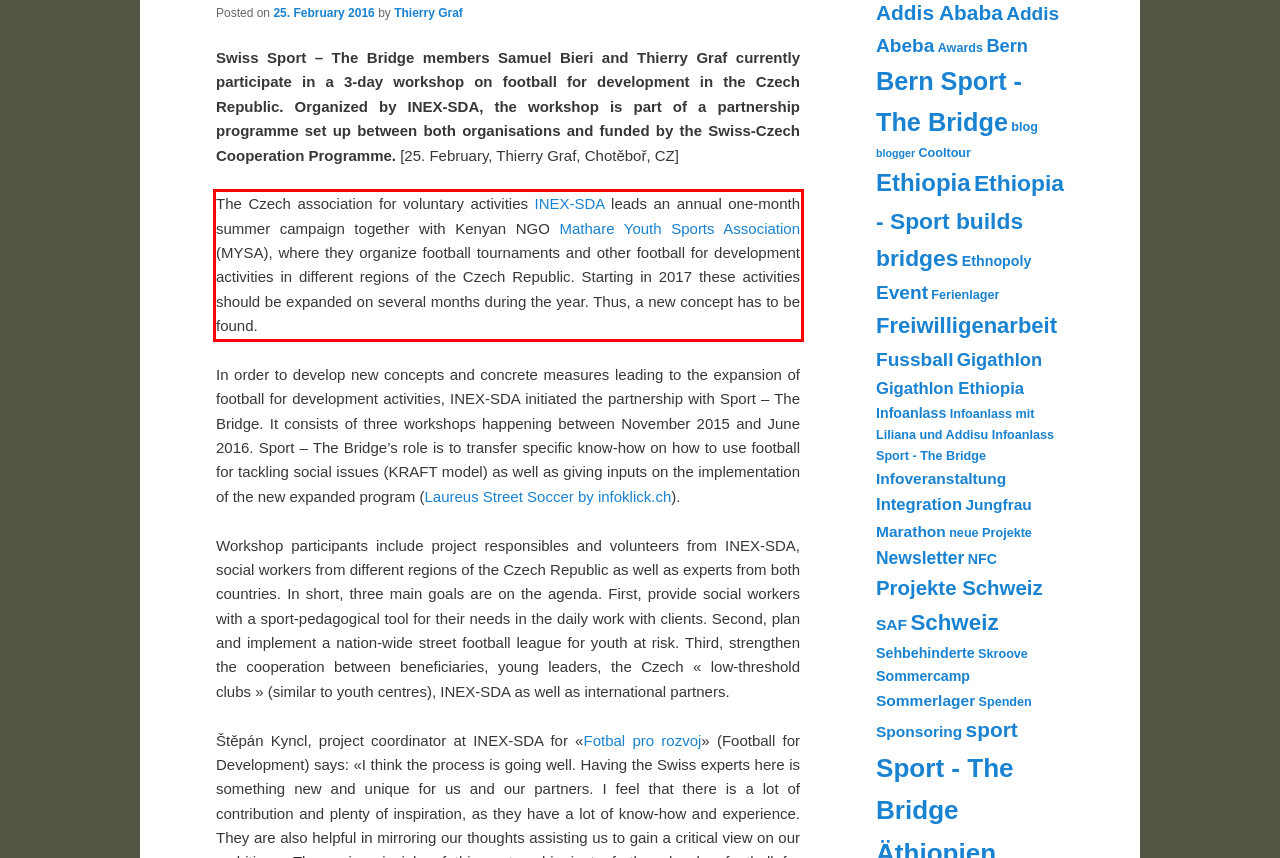Using the provided webpage screenshot, identify and read the text within the red rectangle bounding box.

The Czech association for voluntary activities INEX-SDA leads an annual one-month summer campaign together with Kenyan NGO Mathare Youth Sports Association (MYSA), where they organize football tournaments and other football for development activities in different regions of the Czech Republic. Starting in 2017 these activities should be expanded on several months during the year. Thus, a new concept has to be found.